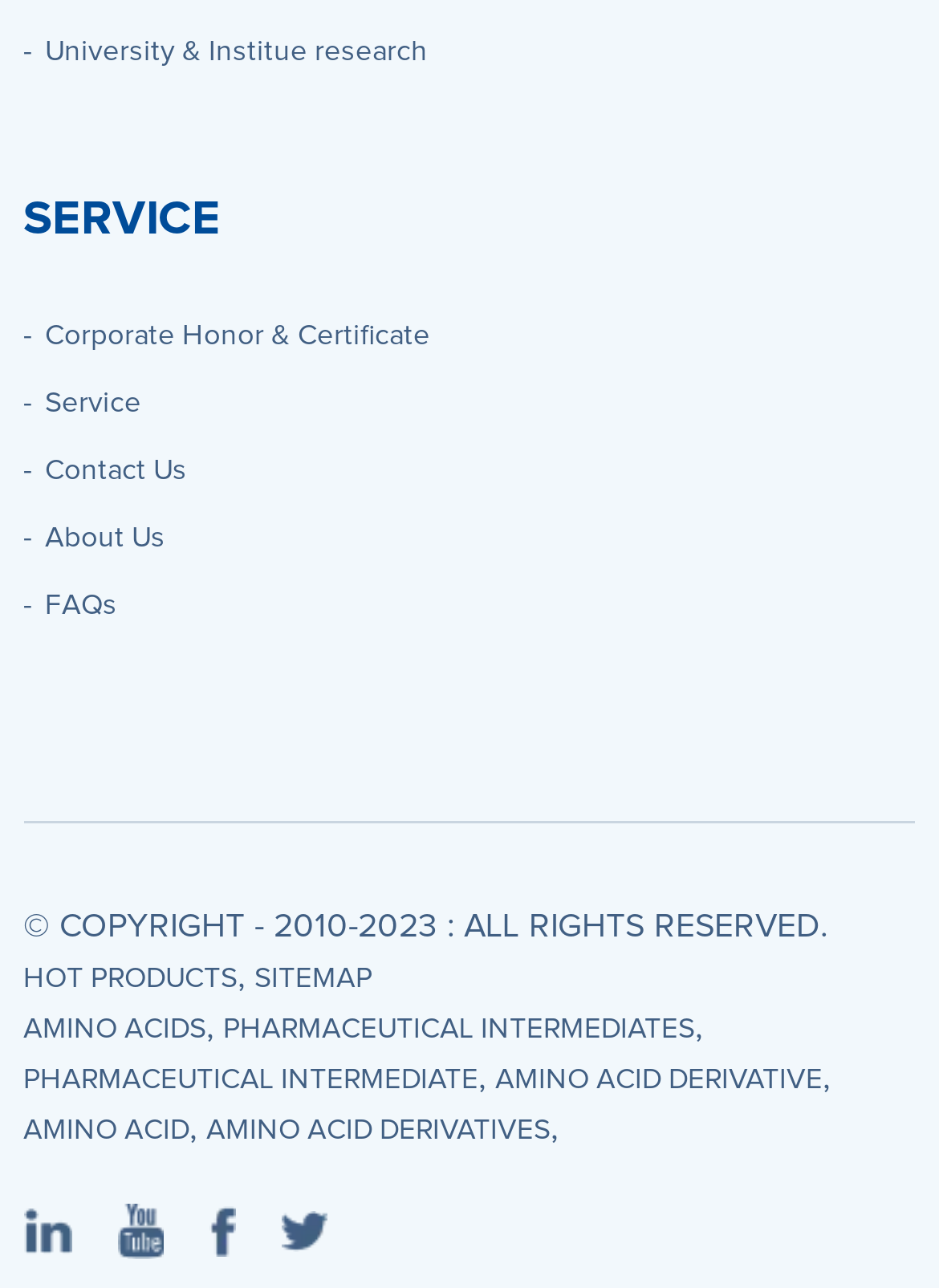Please identify the bounding box coordinates of the area that needs to be clicked to follow this instruction: "Click University & Institue research".

[0.048, 0.024, 0.456, 0.058]